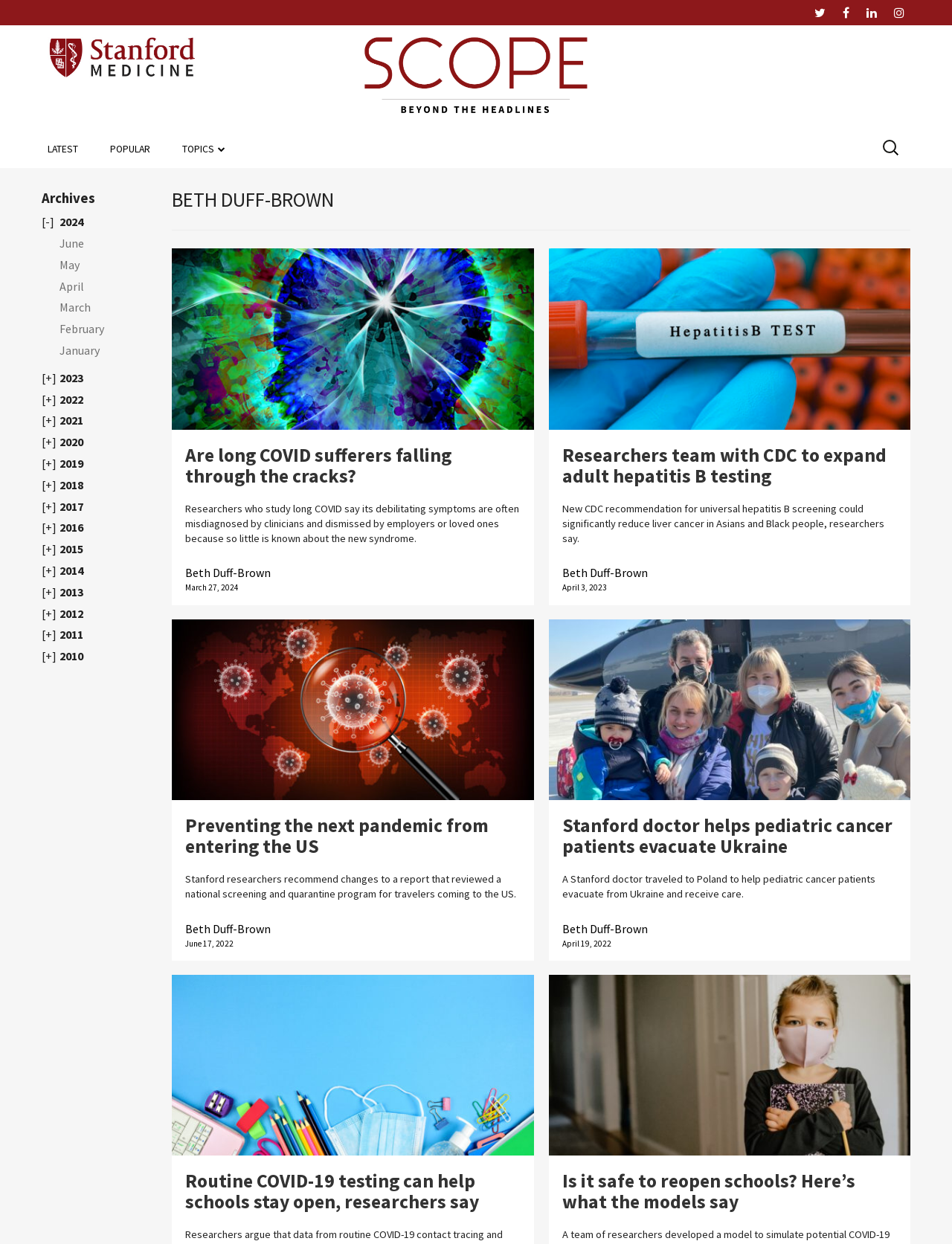Pinpoint the bounding box coordinates for the area that should be clicked to perform the following instruction: "Search for something".

[0.923, 0.107, 0.95, 0.128]